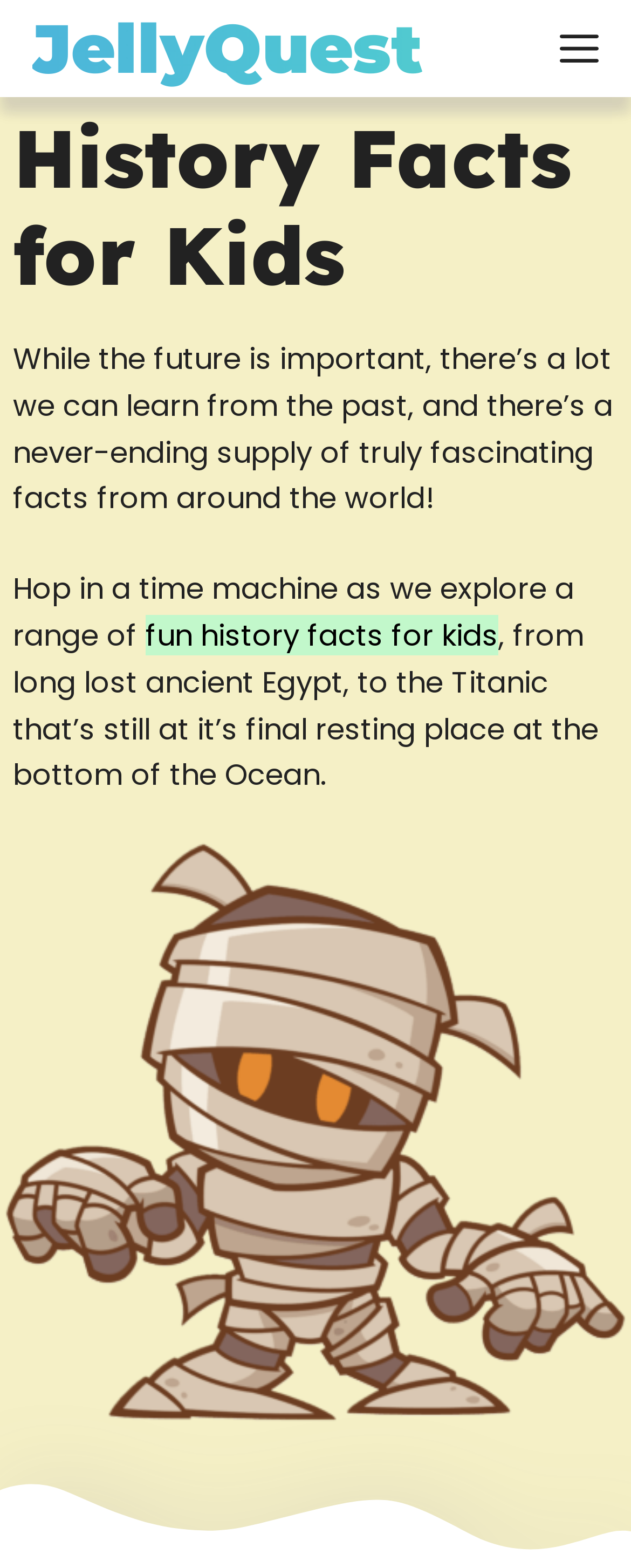Look at the image and write a detailed answer to the question: 
What is the main topic of this webpage?

Based on the webpage content, it is clear that the main topic is about history facts for kids, as indicated by the heading 'History Facts for Kids' and the text that follows, which discusses exploring fascinating facts from around the world.